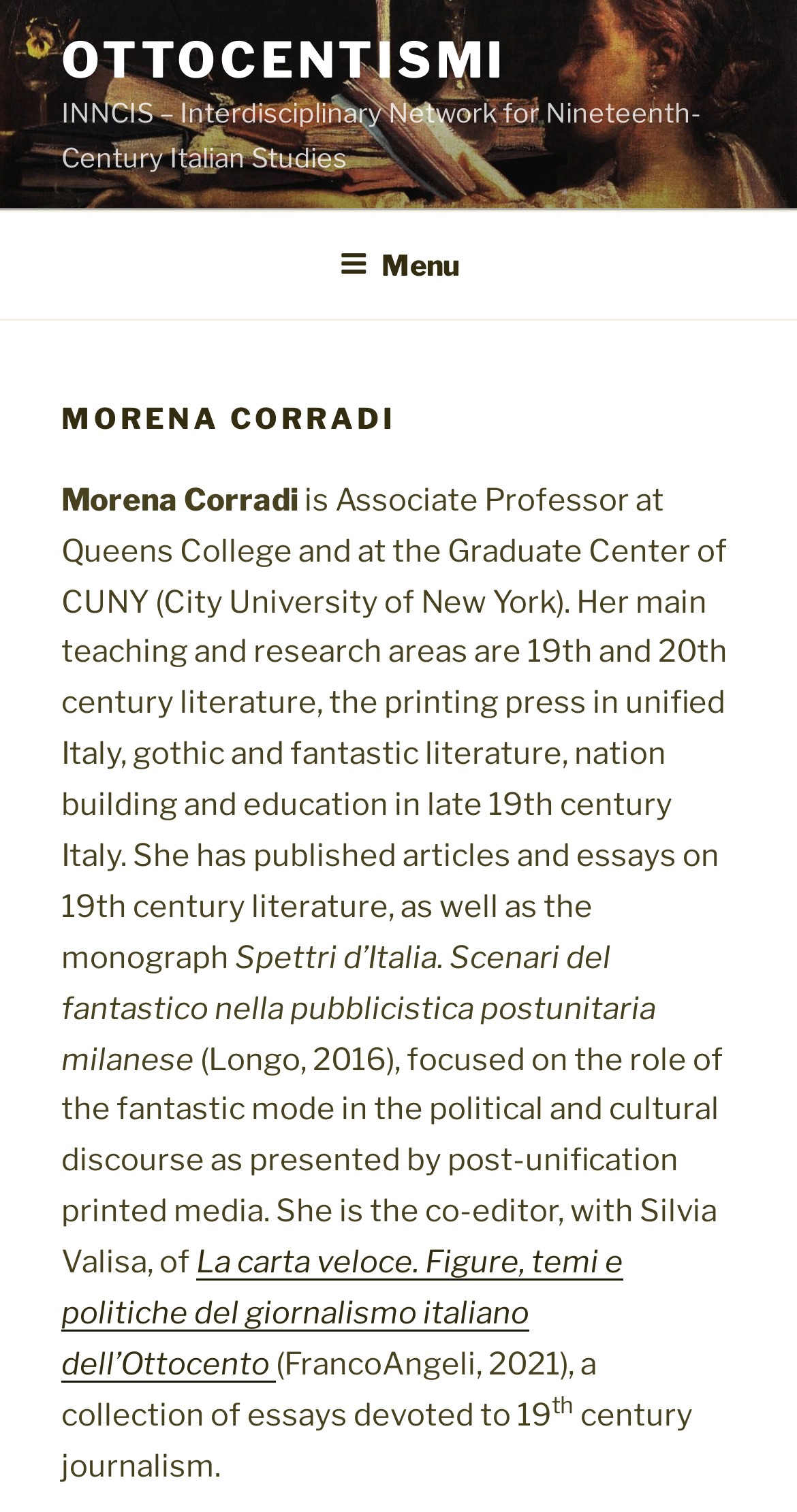Based on the element description, predict the bounding box coordinates (top-left x, top-left y, bottom-right x, bottom-right y) for the UI element in the screenshot: Ottocentismi

[0.077, 0.02, 0.636, 0.059]